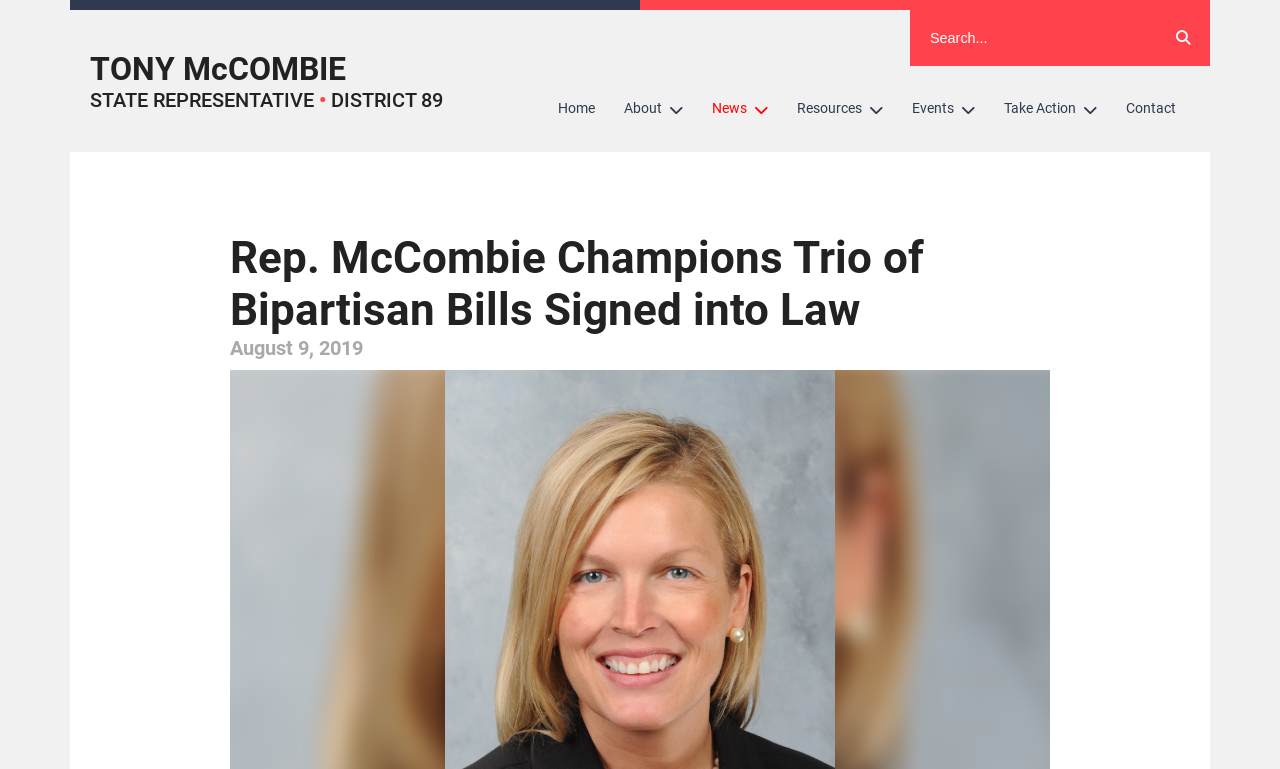Select the bounding box coordinates of the element I need to click to carry out the following instruction: "search for something".

[0.711, 0.013, 0.903, 0.086]